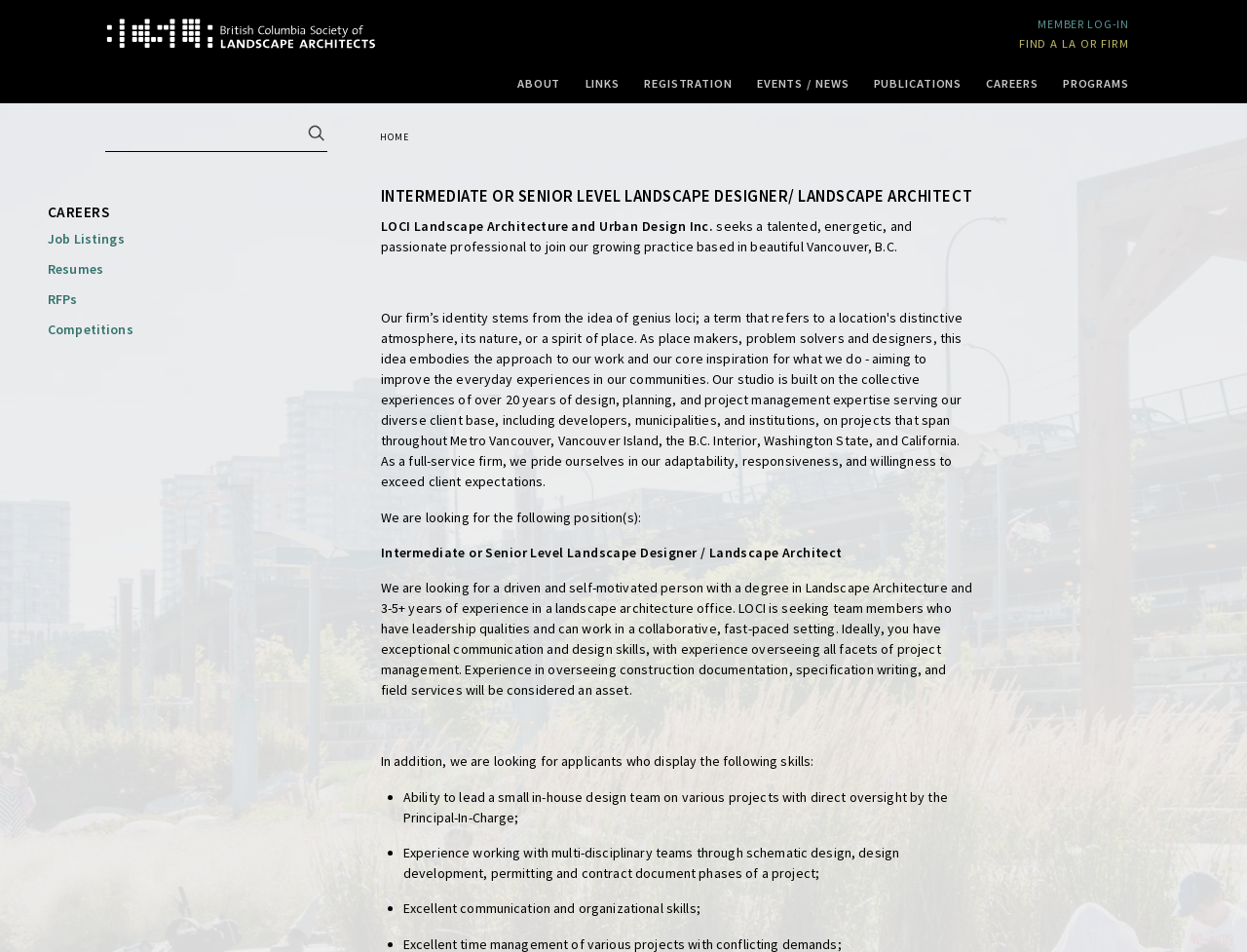Using a single word or phrase, answer the following question: 
What is the company name?

LOCI Landscape Architecture and Urban Design Inc.